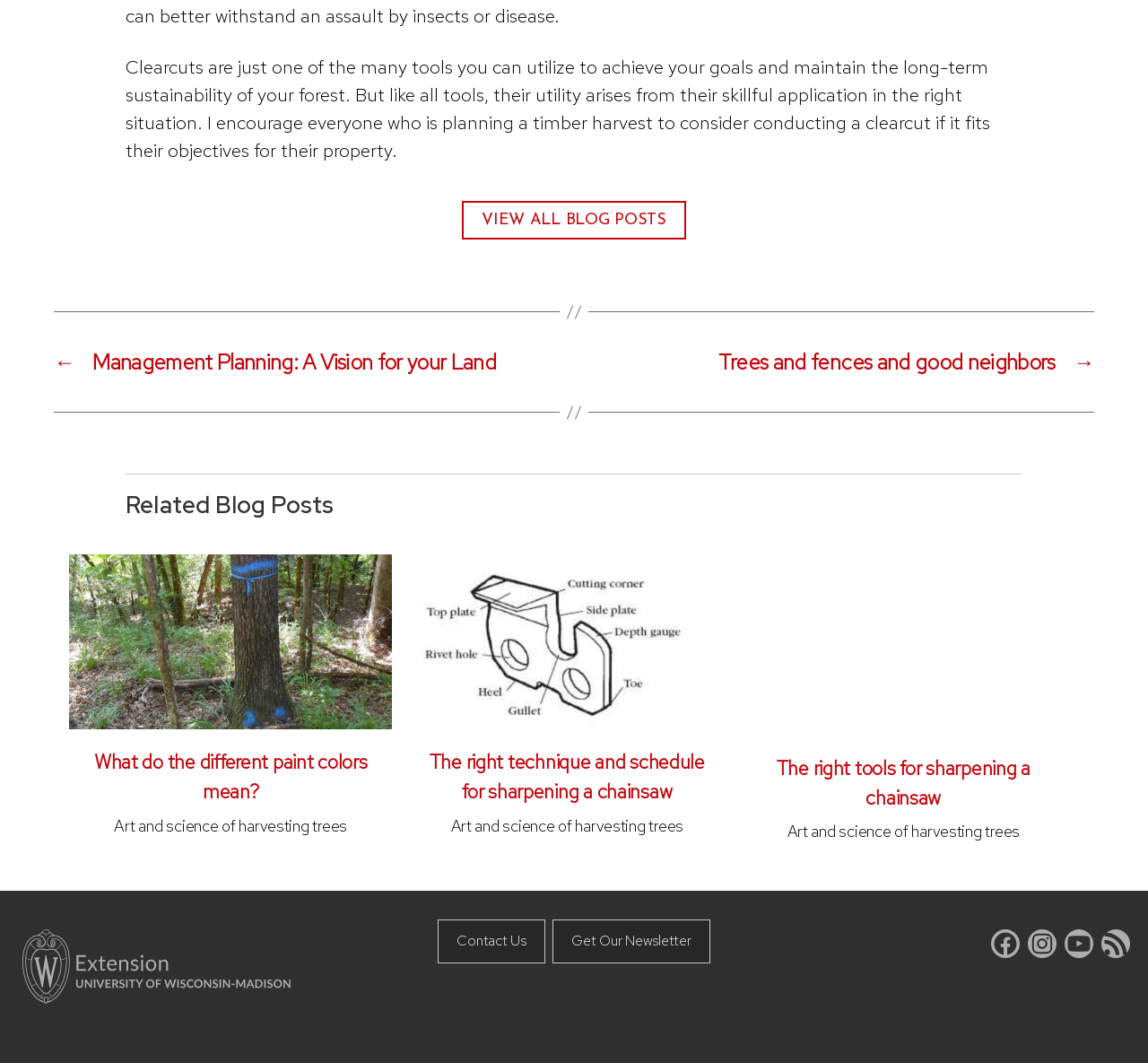Please find and report the bounding box coordinates of the element to click in order to perform the following action: "View all blog posts". The coordinates should be expressed as four float numbers between 0 and 1, in the format [left, top, right, bottom].

[0.402, 0.189, 0.598, 0.226]